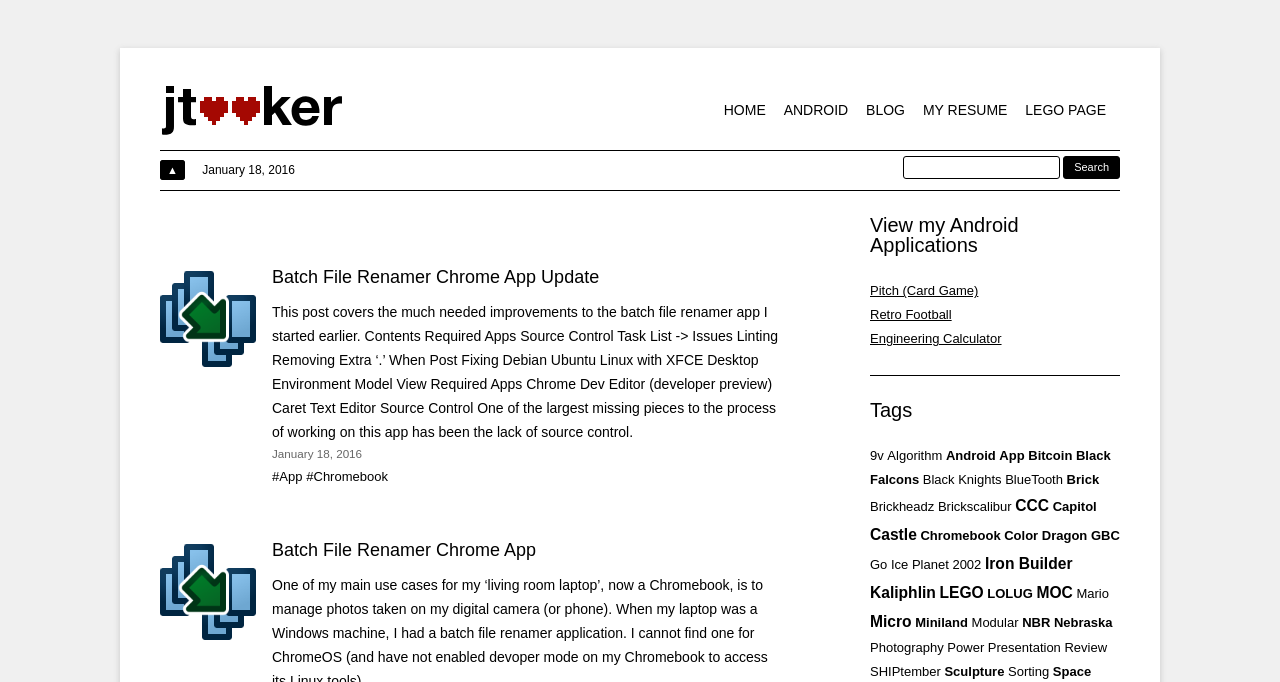Please determine the headline of the webpage and provide its content.

View my Android Applications